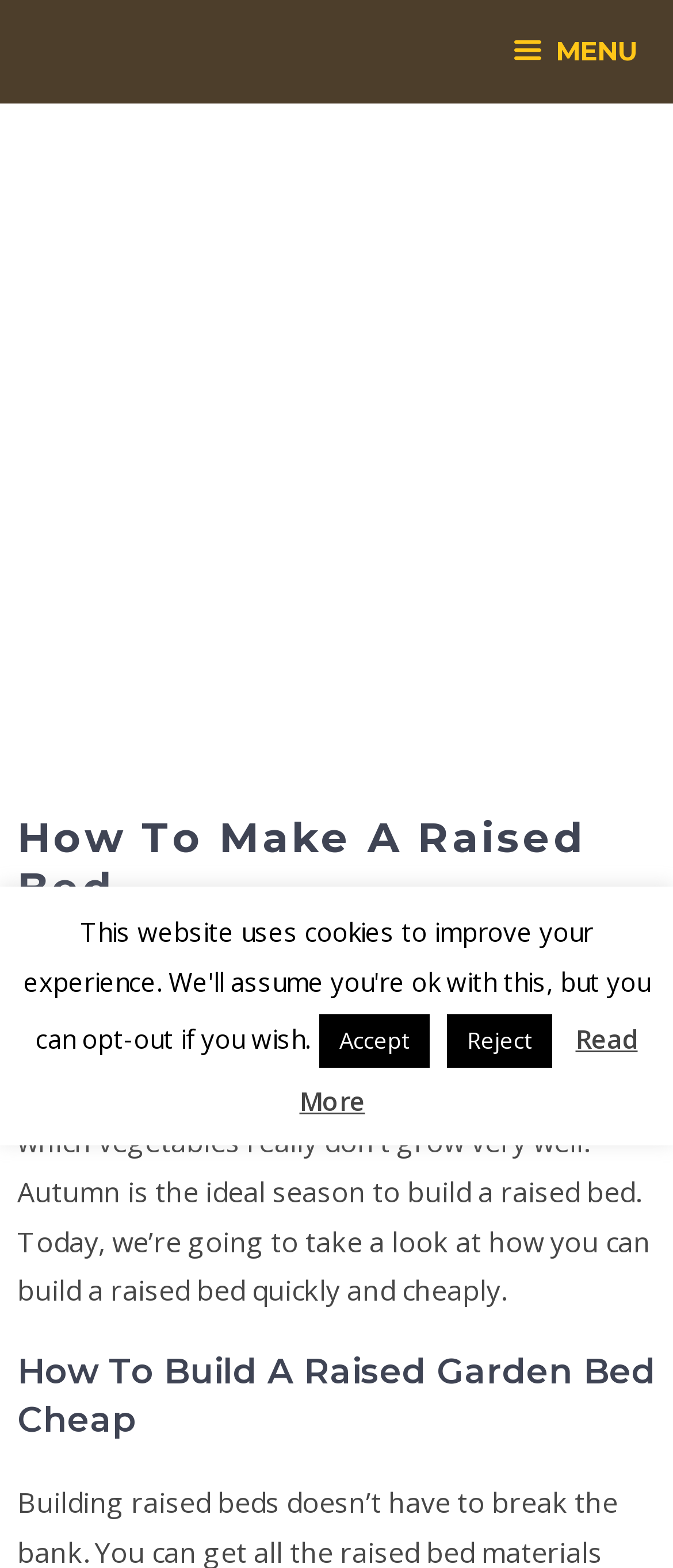Find the bounding box coordinates for the HTML element described in this sentence: "MENU". Provide the coordinates as four float numbers between 0 and 1, in the format [left, top, right, bottom].

[0.706, 0.0, 1.0, 0.066]